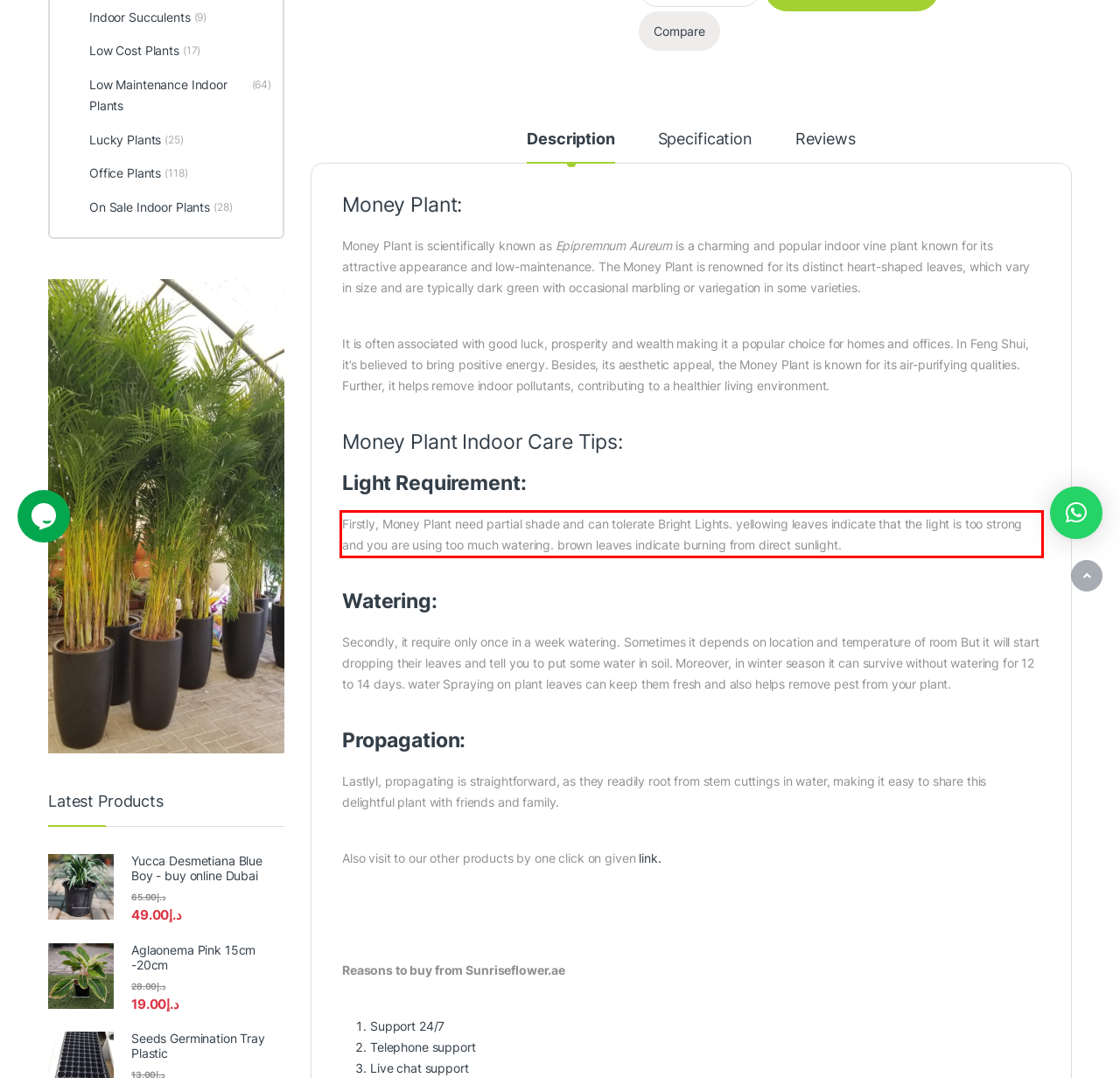You are presented with a webpage screenshot featuring a red bounding box. Perform OCR on the text inside the red bounding box and extract the content.

Firstly, Money Plant need partial shade and can tolerate Bright Lights. yellowing leaves indicate that the light is too strong and you are using too much watering. brown leaves indicate burning from direct sunlight.